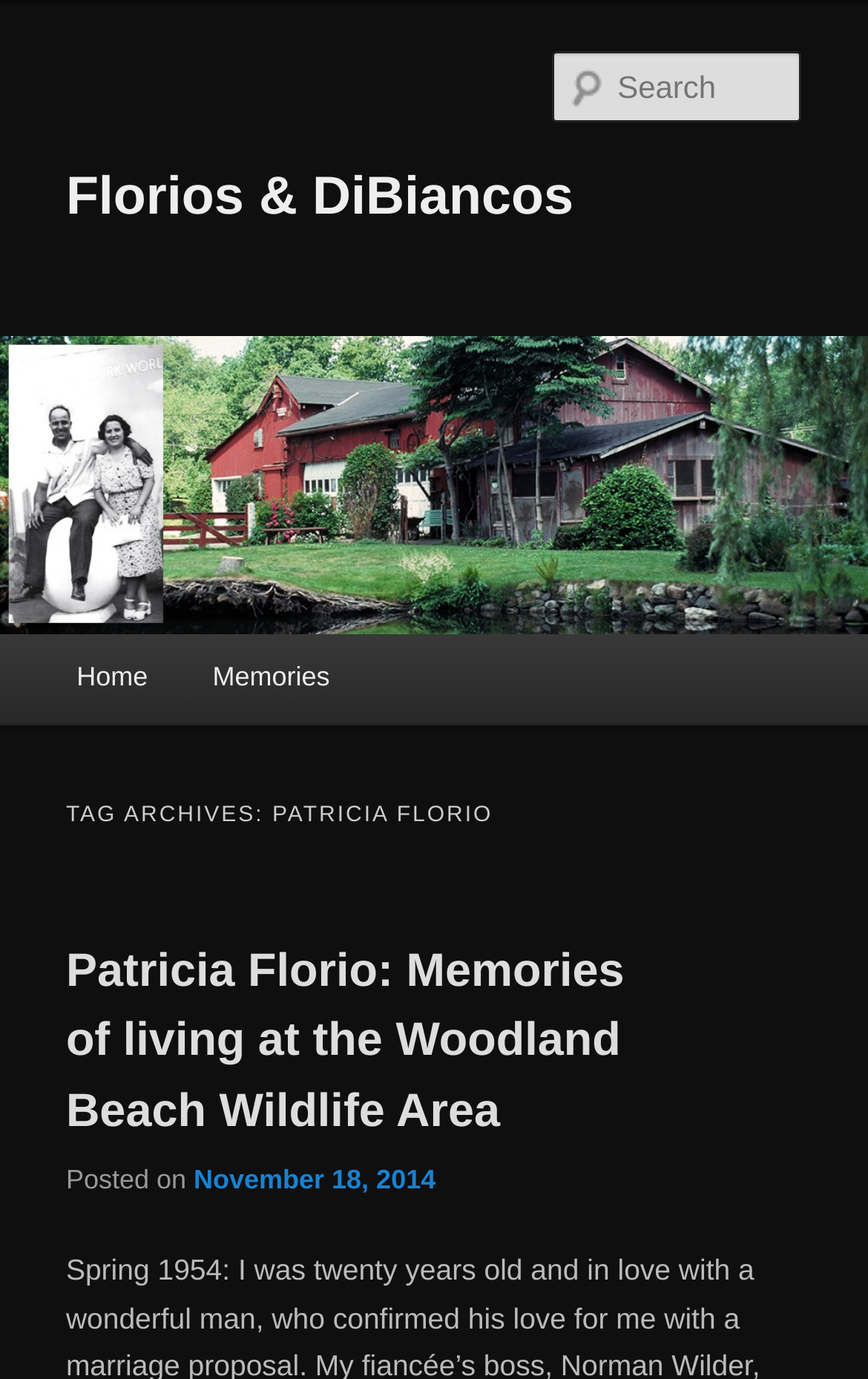Convey a detailed summary of the webpage, mentioning all key elements.

The webpage is about Patricia Florio, specifically her memories and experiences. At the top, there are two "Skip to" links, one for primary content and one for secondary content, positioned at the very top left corner of the page. Below these links, there is a large heading that reads "Florios & DiBiancos", which is also a clickable link. 

To the right of this heading, there is an image with the same description, "Florios & DiBiancos", taking up a significant portion of the top section of the page. Below the image, there is a search textbox labeled "Search" positioned near the top right corner.

The main menu is located below the search box, with links to "Home" and "Memories" on the left side of the page. The "Memories" section is further divided into subheadings, with a prominent heading "TAG ARCHIVES: PATRICIA FLORIO" followed by a subheading "Patricia Florio: Memories of living at the Woodland Beach Wildlife Area". This subheading is also a clickable link. 

Below this subheading, there is a brief description of the memory, including the date "November 18, 2014", which is also a clickable link. Overall, the webpage appears to be a personal blog or archive of Patricia Florio's memories and experiences.